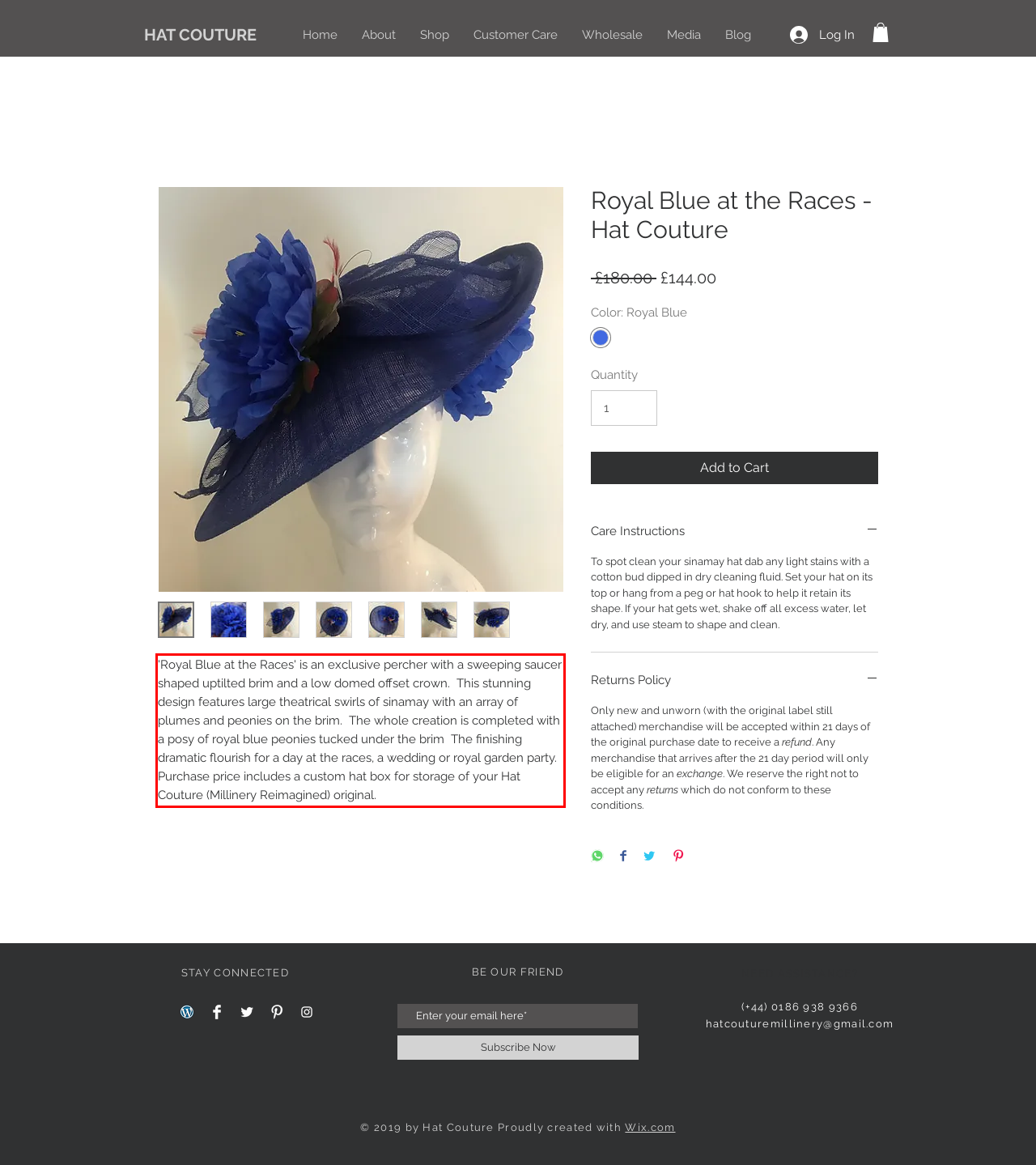Analyze the screenshot of the webpage and extract the text from the UI element that is inside the red bounding box.

'Royal Blue at the Races' is an exclusive percher with a sweeping saucer shaped uptilted brim and a low domed offset crown. This stunning design features large theatrical swirls of sinamay with an array of plumes and peonies on the brim. The whole creation is completed with a posy of royal blue peonies tucked under the brim The finishing dramatic flourish for a day at the races, a wedding or royal garden party. Purchase price includes a custom hat box for storage of your Hat Couture (Millinery Reimagined) original.